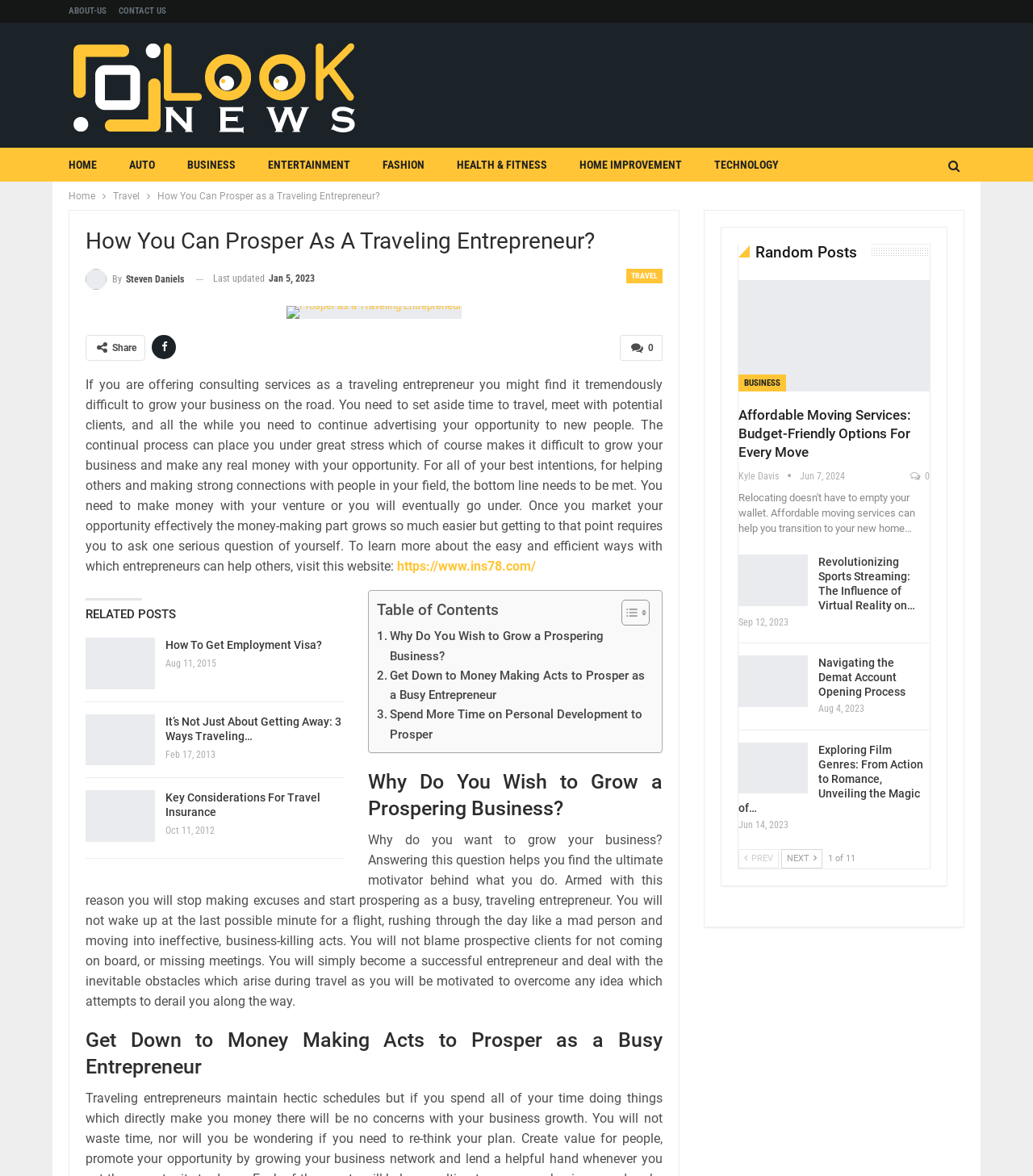Please specify the bounding box coordinates of the clickable region to carry out the following instruction: "Click on the 'Toggle Table of Content' button". The coordinates should be four float numbers between 0 and 1, in the format [left, top, right, bottom].

[0.59, 0.509, 0.625, 0.533]